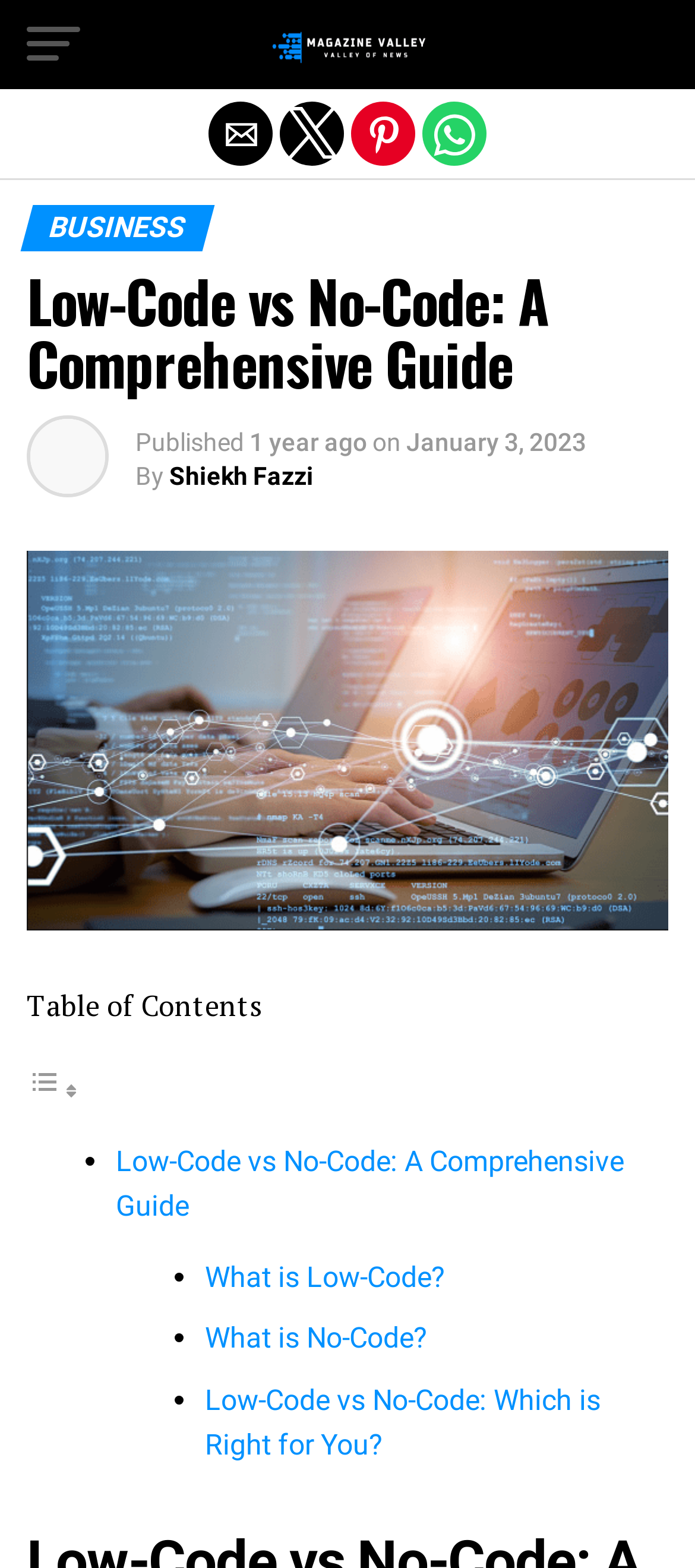Examine the screenshot and answer the question in as much detail as possible: What is the purpose of the buttons at the top of the webpage?

The buttons at the top of the webpage are labeled as 'Share by email', 'Share by twitter', 'Share by pinterest', and 'Share by whatsapp', indicating that they are meant to share the article on various platforms.